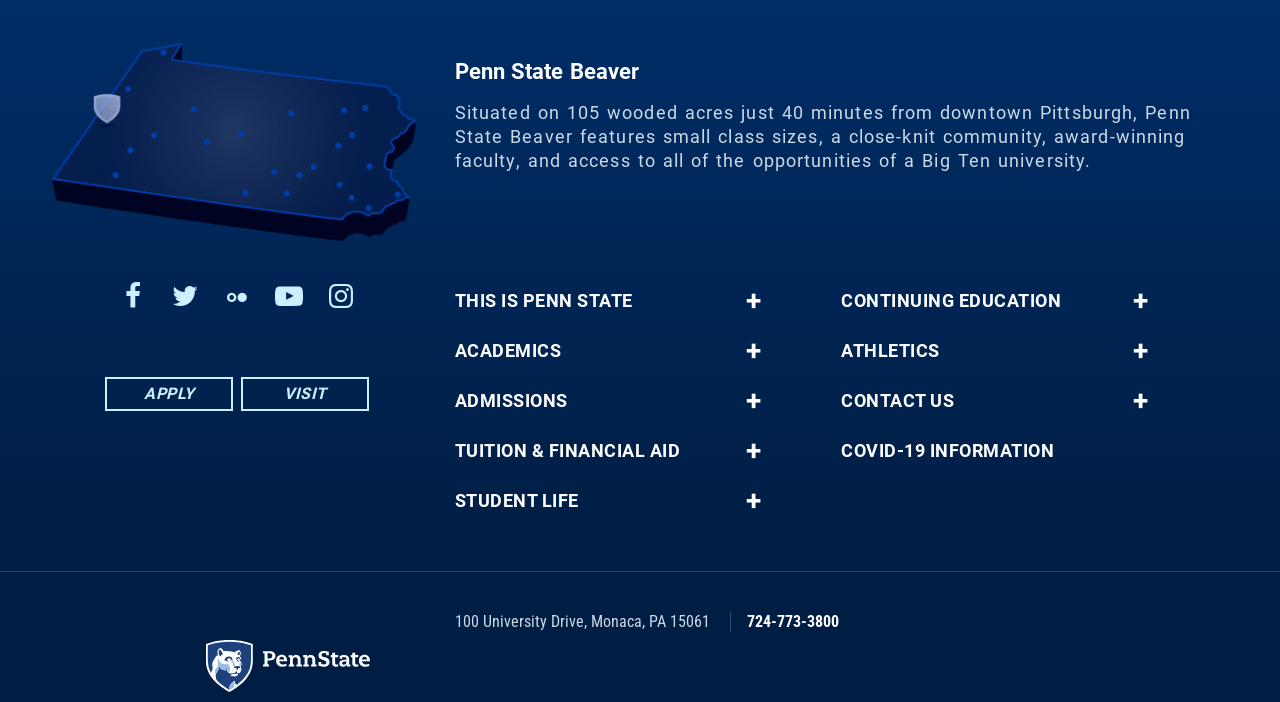What is the name of the university?
Please give a detailed and thorough answer to the question, covering all relevant points.

The name of the university can be found in the heading element 'Penn State Beaver' and also in the link 'Penn State University' at the bottom of the page.